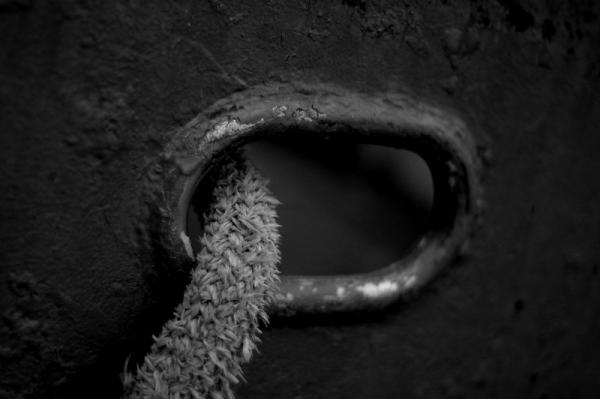What is threaded through the ring?
Based on the image, answer the question with a single word or brief phrase.

A frayed rope